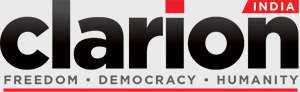Offer a detailed explanation of what is happening in the image.

The image displays the logo of "Clarion India," characterized by a bold and modern design. The logo features the word "clarion" in striking black letters, with the "C" stylized and prominent, below which are the words "FREEDOM," "DEMOCRACY," and "HUMANITY," each separated by dots, conveying the publication’s mission and values. The logo is complemented by the word "INDIA" in red, positioned at the top right corner, emphasizing the publication's focus on Indian issues. This design encapsulates a commitment to progressive ideals and serves as the visual identity for a platform dedicated to providing news and insights related to marginalized communities in India.